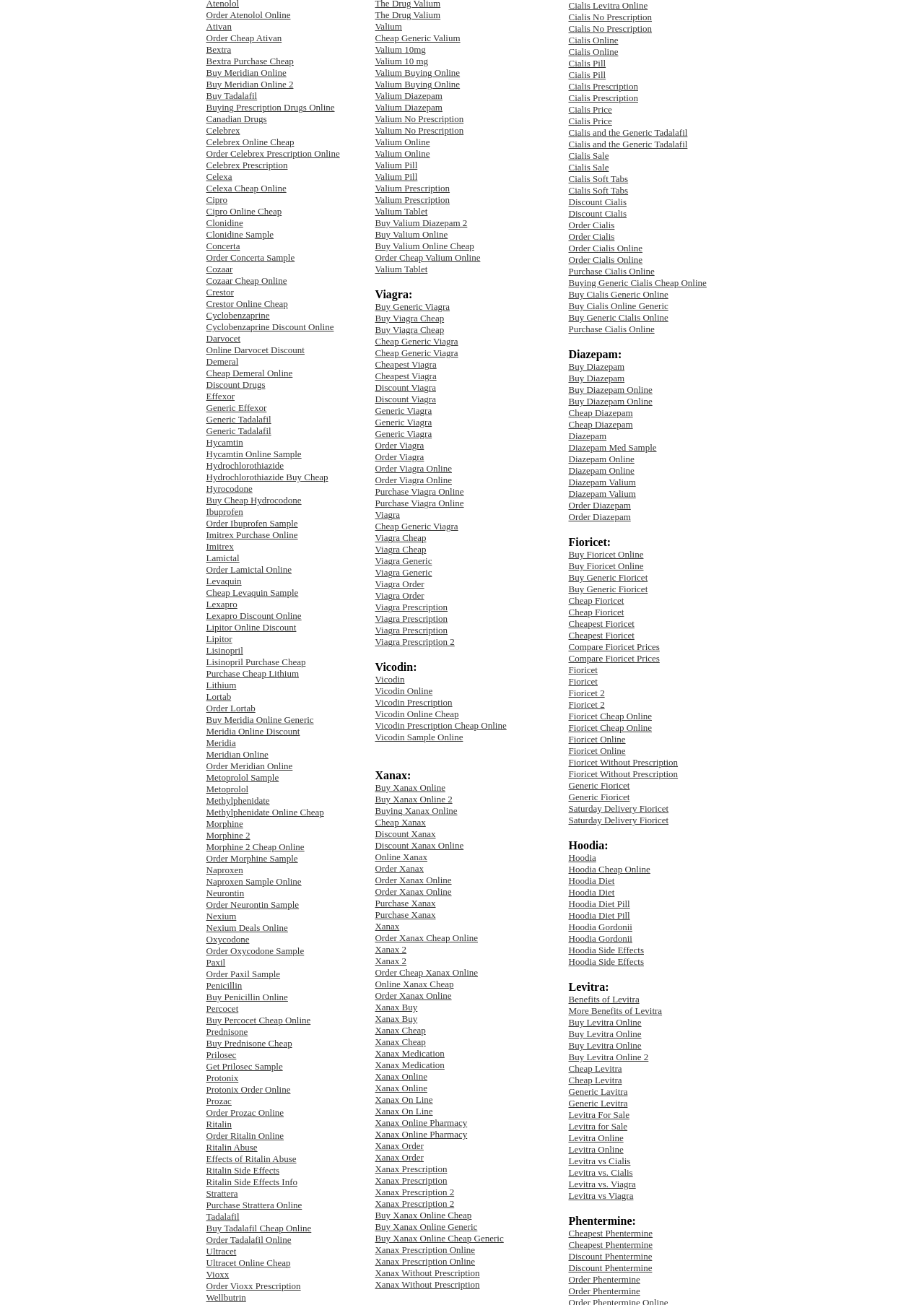Indicate the bounding box coordinates of the element that must be clicked to execute the instruction: "Click Cialis Levitra Online". The coordinates should be given as four float numbers between 0 and 1, i.e., [left, top, right, bottom].

[0.615, 0.0, 0.701, 0.008]